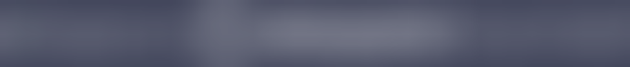Analyze the image and answer the question with as much detail as possible: 
Who are hosting sessions at their home?

According to the accompanying content, Simon and Claire Clinton are hosting sessions at their home, and interested attendees can sign up for future sessions by contacting them through the provided email address and phone number.